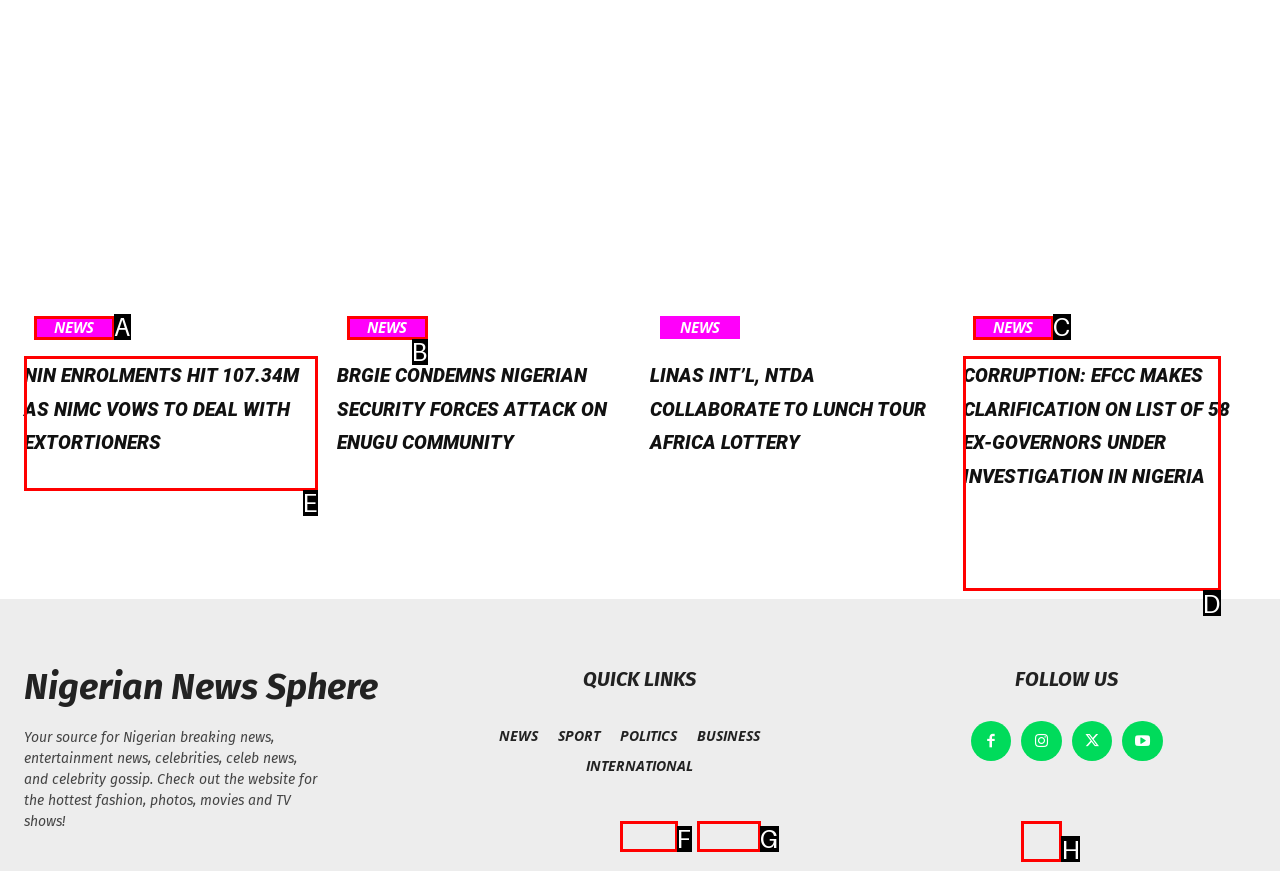Based on the choices marked in the screenshot, which letter represents the correct UI element to perform the task: Click on the 'Welcome' link?

None